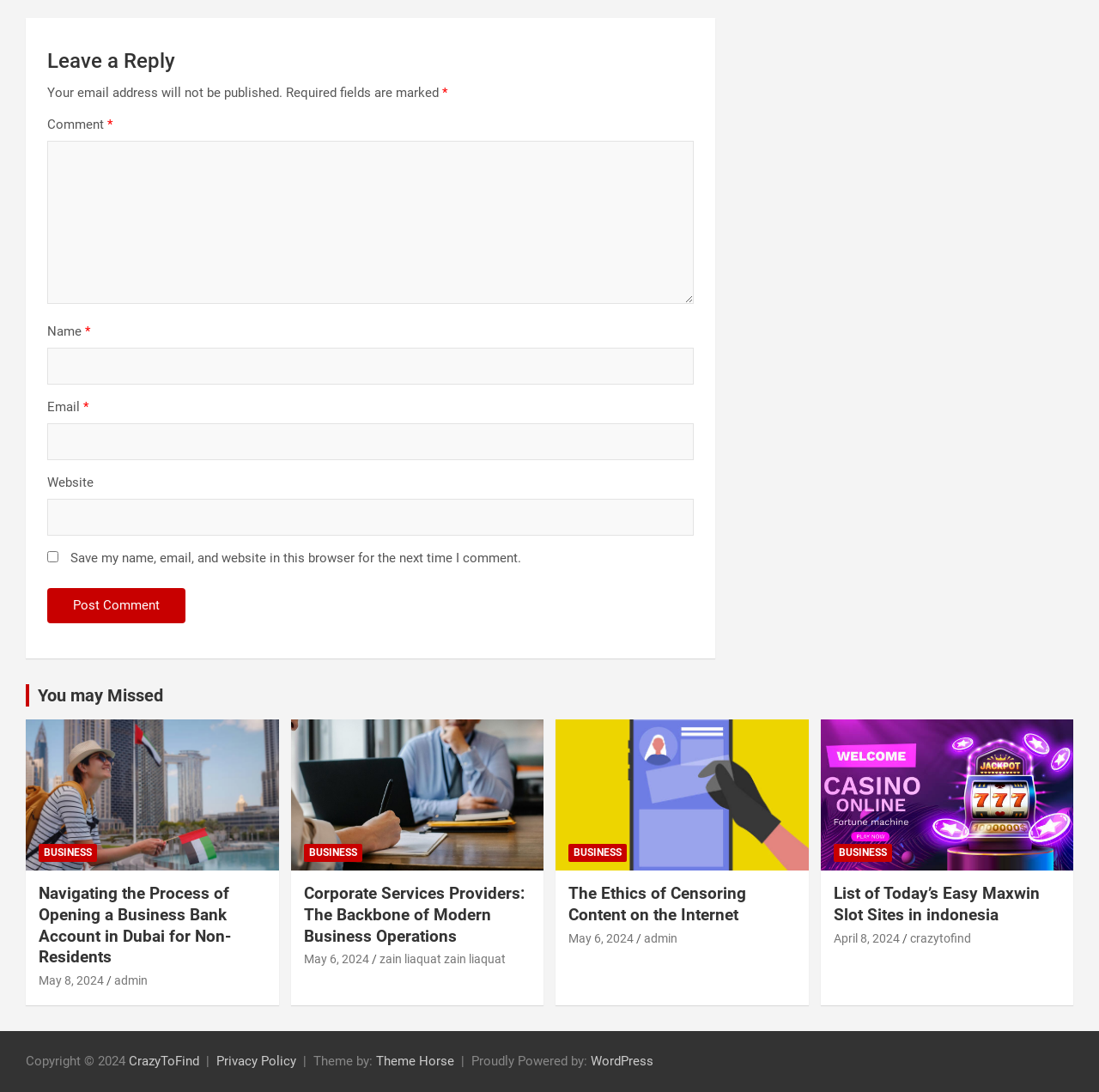Identify the bounding box coordinates for the element that needs to be clicked to fulfill this instruction: "Click on the 'Post Comment' button". Provide the coordinates in the format of four float numbers between 0 and 1: [left, top, right, bottom].

[0.043, 0.538, 0.169, 0.57]